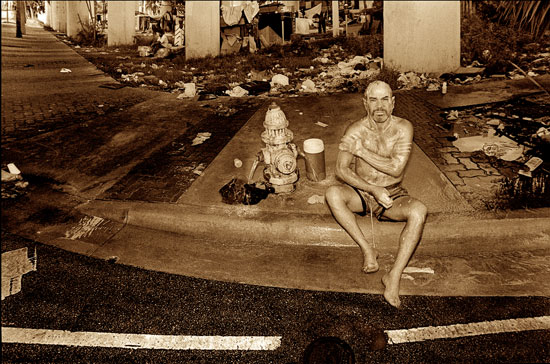What tone is the photograph in?
Answer the question with a single word or phrase derived from the image.

Sepia